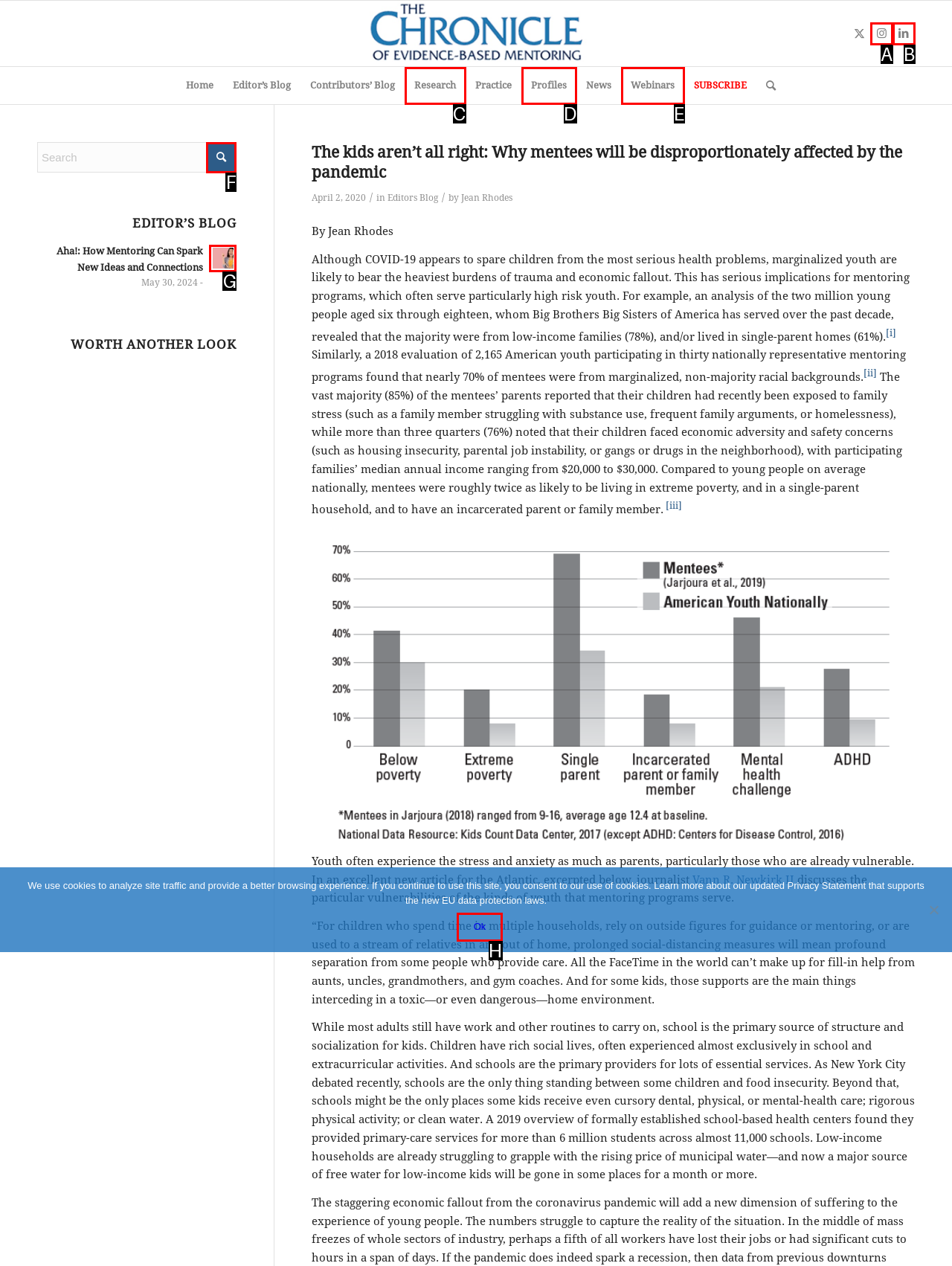Select the HTML element that best fits the description: Instagram
Respond with the letter of the correct option from the choices given.

A